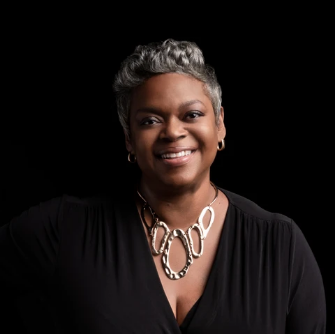Provide a comprehensive description of the image.

The image features Desireé Robinson, an instructor at IADW. She is portrayed against a stark black background, presenting a confident and approachable demeanor. Desireé wears a stylish black top and a distinctive, eye-catching necklace that enhances her elegant look. Her short, curly hair is beautifully styled, adding to her modern aesthetic. This image captures the essence of her character, reflecting her professionalism and warmth as someone dedicated to guiding students and their families in navigating the college admissions process.